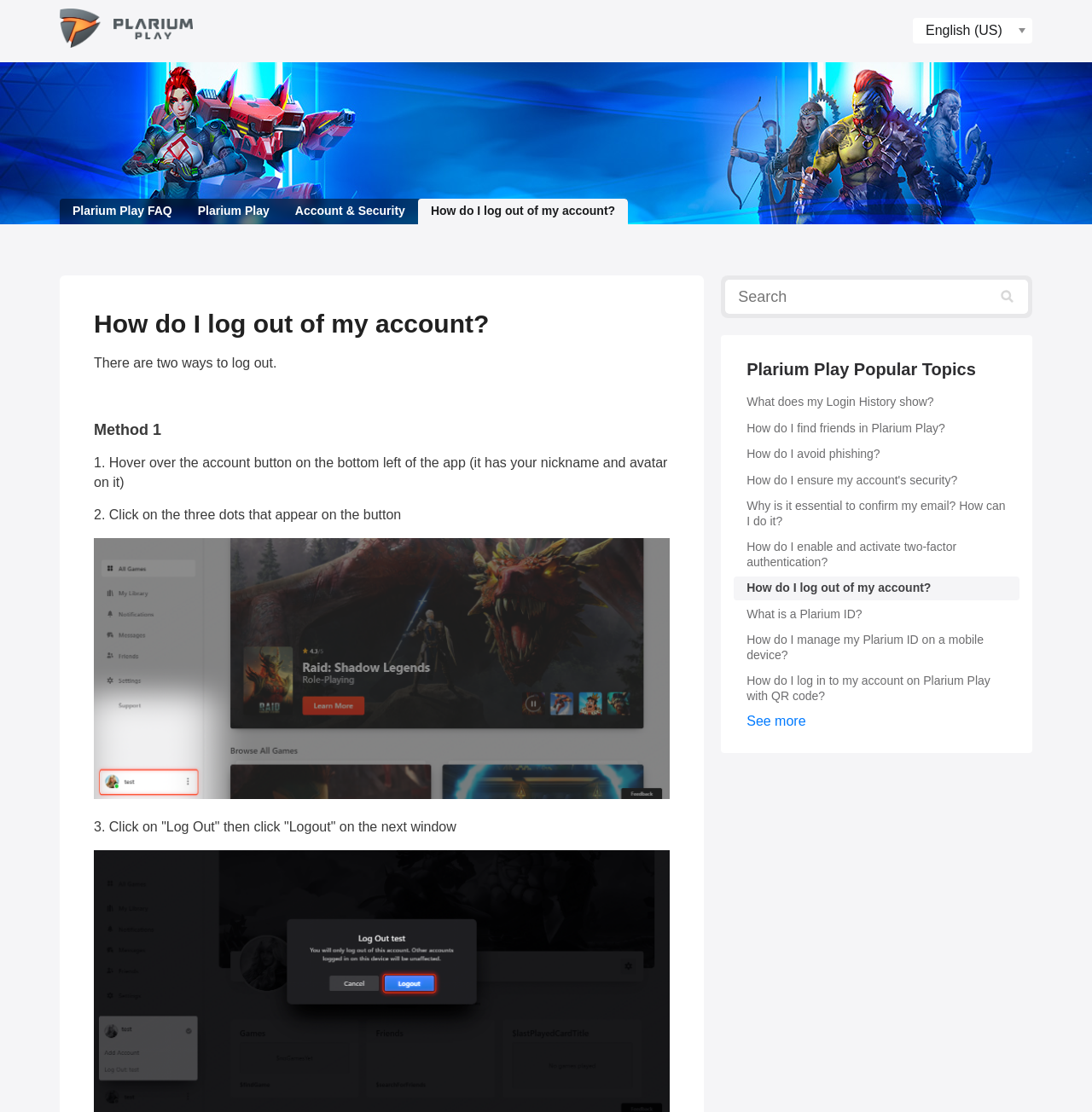Find the bounding box coordinates for the element that must be clicked to complete the instruction: "Search for something". The coordinates should be four float numbers between 0 and 1, indicated as [left, top, right, bottom].

[0.664, 0.251, 0.941, 0.282]